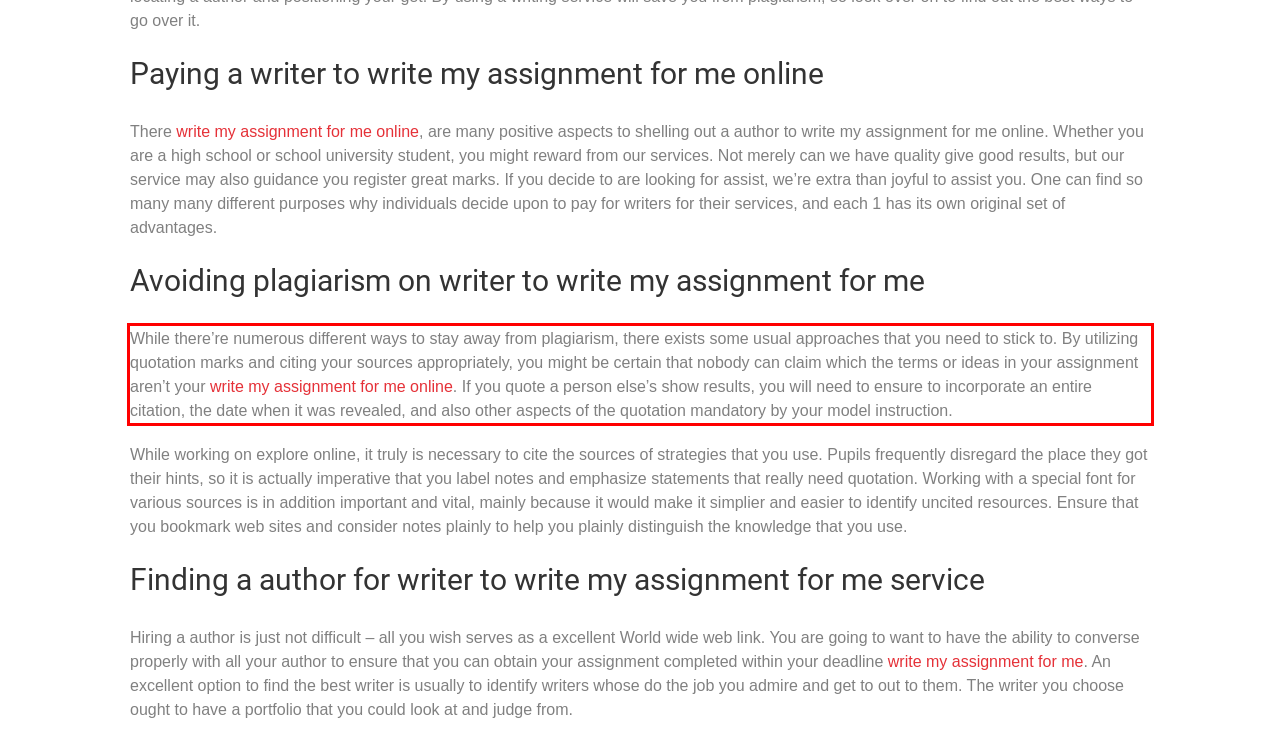You are given a screenshot with a red rectangle. Identify and extract the text within this red bounding box using OCR.

While there’re numerous different ways to stay away from plagiarism, there exists some usual approaches that you need to stick to. By utilizing quotation marks and citing your sources appropriately, you might be certain that nobody can claim which the terms or ideas in your assignment aren’t your write my assignment for me online. If you quote a person else’s show results, you will need to ensure to incorporate an entire citation, the date when it was revealed, and also other aspects of the quotation mandatory by your model instruction.